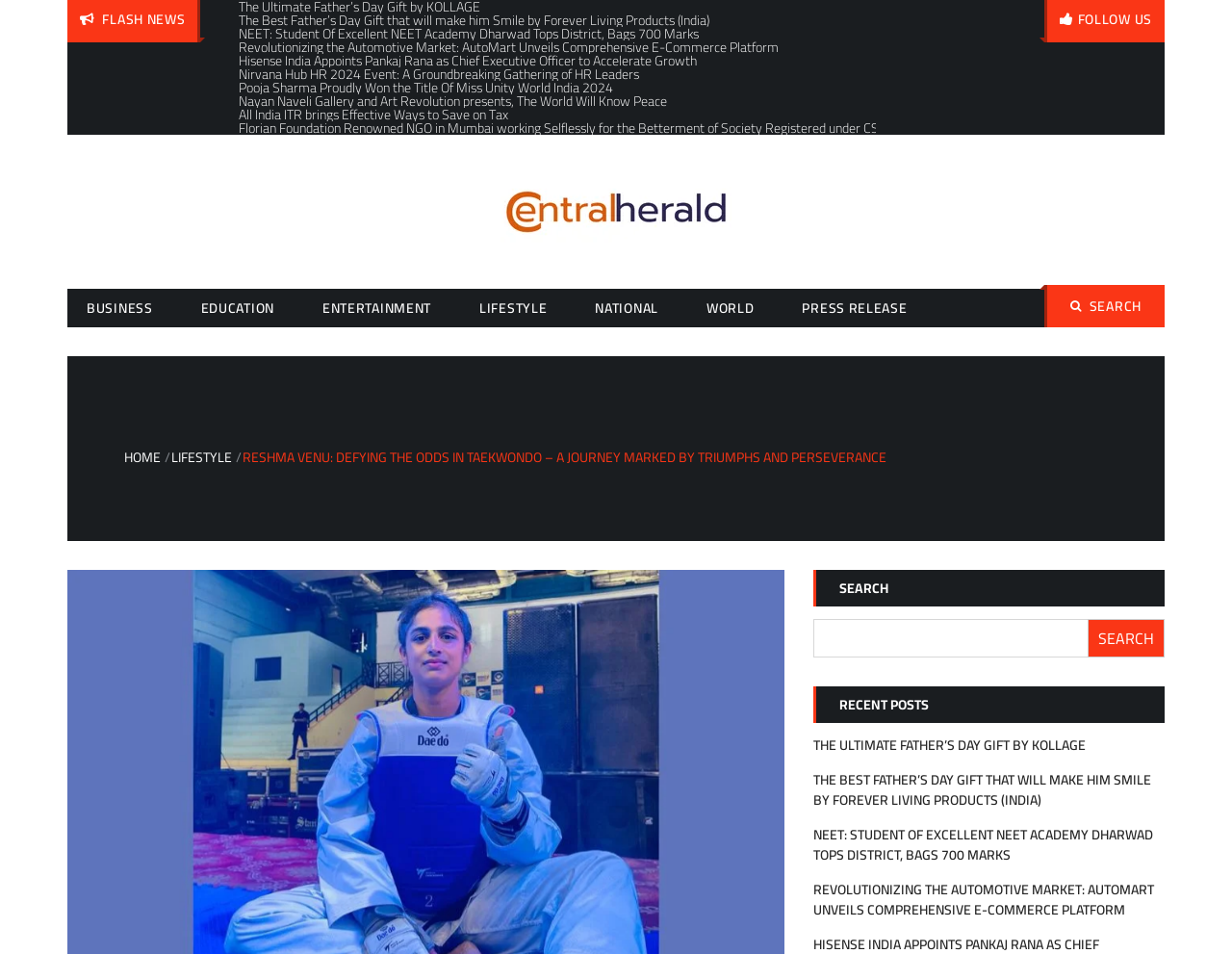Please examine the image and answer the question with a detailed explanation:
What is the title of the first recent post?

I found the recent posts section on the webpage and looked at the first link, which has the title 'THE ULTIMATE FATHER’S DAY GIFT BY KOLLAGE'.